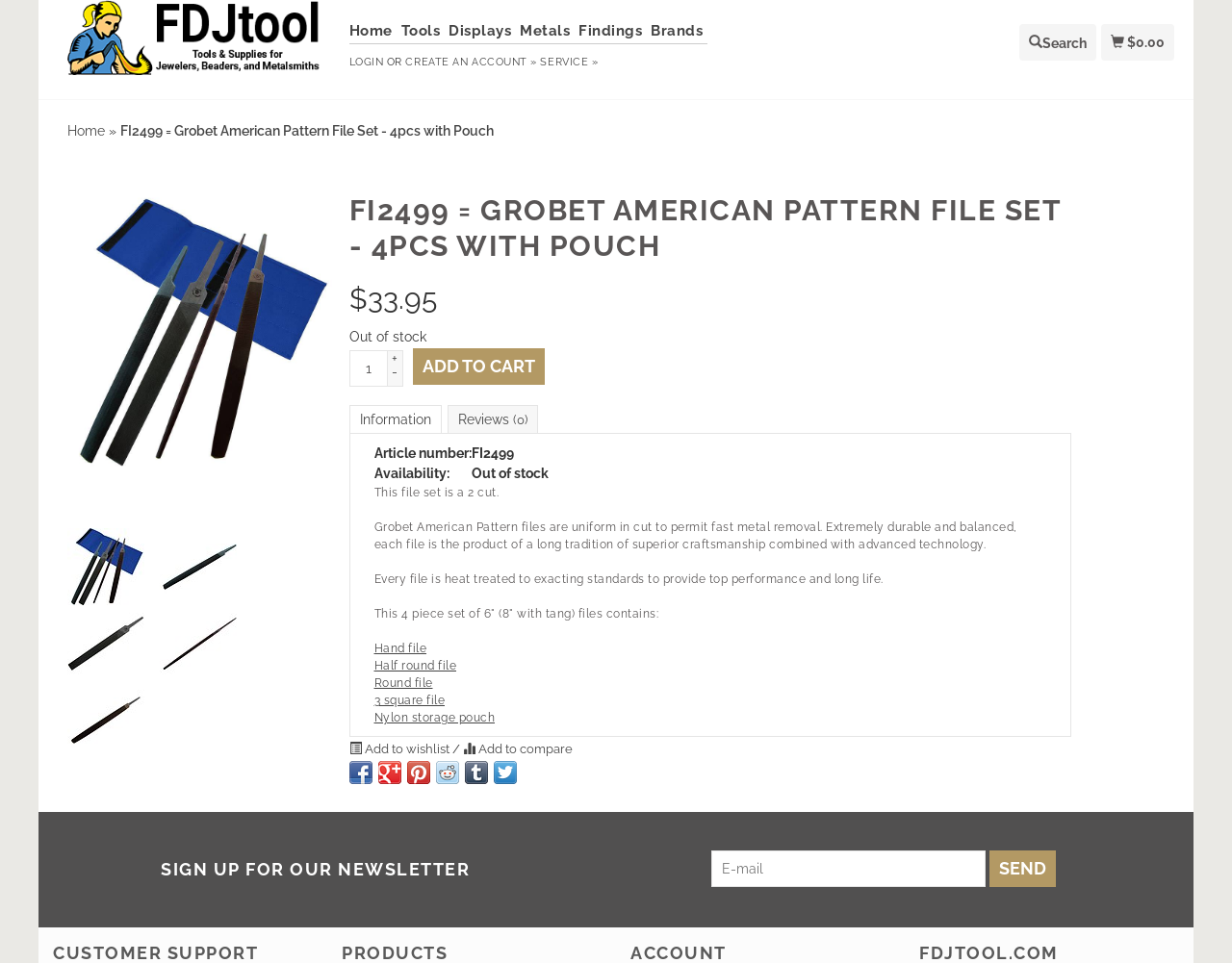Please determine the bounding box of the UI element that matches this description: aria-label="Advertisement" name="aswift_2" title="Advertisement". The coordinates should be given as (top-left x, top-left y, bottom-right x, bottom-right y), with all values between 0 and 1.

None